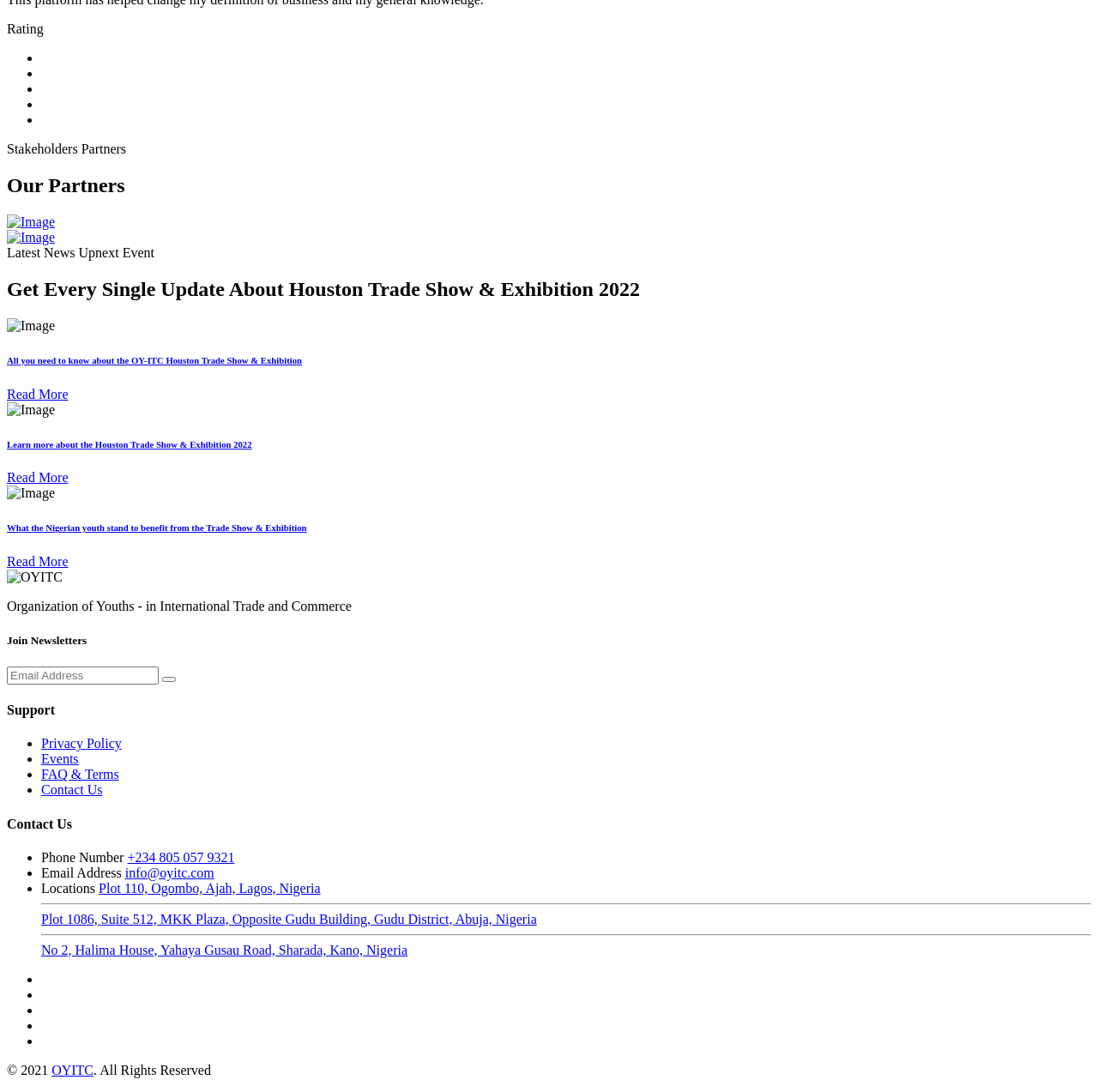What is the purpose of the 'Get Every Single Update' section?
Please answer the question with as much detail and depth as you can.

The 'Get Every Single Update' section is likely used to provide updates about the Houston Trade Show & Exhibition 2022, as indicated by the heading 'Get Every Single Update About Houston Trade Show & Exhibition 2022'.